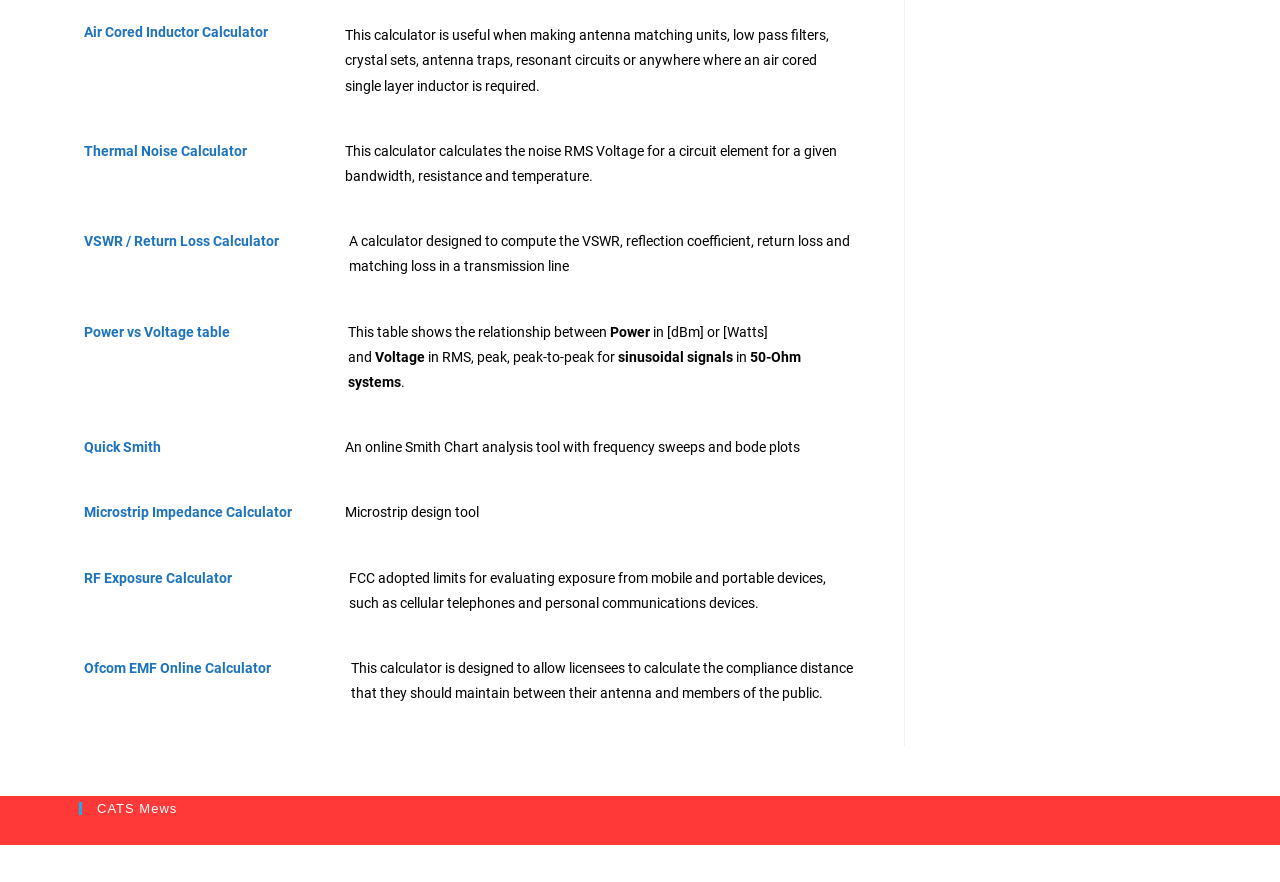Bounding box coordinates are specified in the format (top-left x, top-left y, bottom-right x, bottom-right y). All values are floating point numbers bounded between 0 and 1. Please provide the bounding box coordinate of the region this sentence describes: Air Cored Inductor Calculator

[0.066, 0.028, 0.209, 0.046]